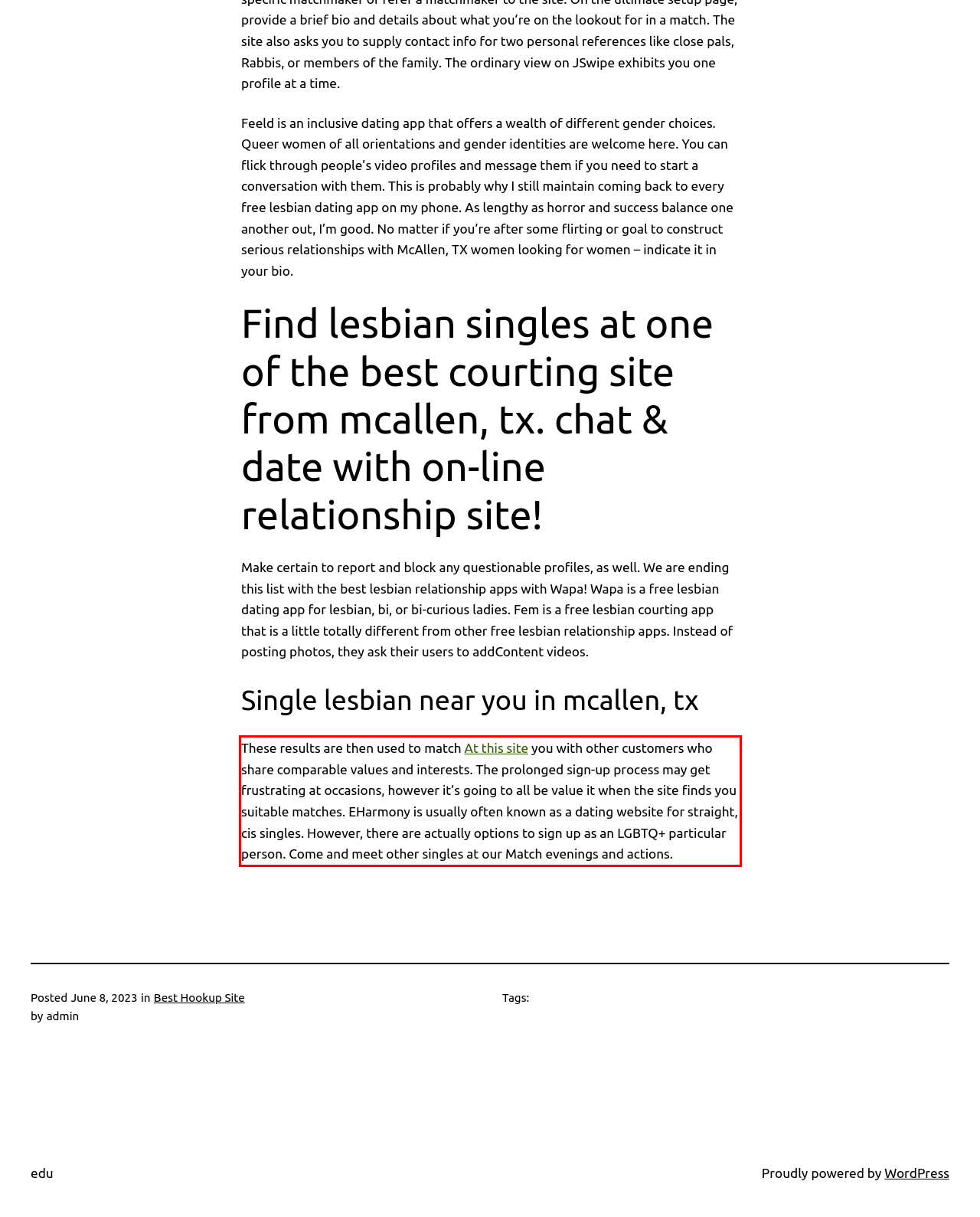Given a screenshot of a webpage with a red bounding box, extract the text content from the UI element inside the red bounding box.

These results are then used to match At this site you with other customers who share comparable values and interests. The prolonged sign-up process may get frustrating at occasions, however it’s going to all be value it when the site finds you suitable matches. EHarmony is usually often known as a dating website for straight, cis singles. However, there are actually options to sign up as an LGBTQ+ particular person. Come and meet other singles at our Match evenings and actions.